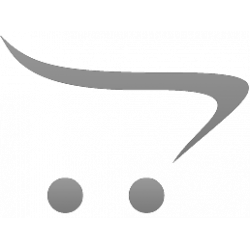What does the shopping cart icon typically indicate on a website?
From the screenshot, provide a brief answer in one word or phrase.

Shopping functionality